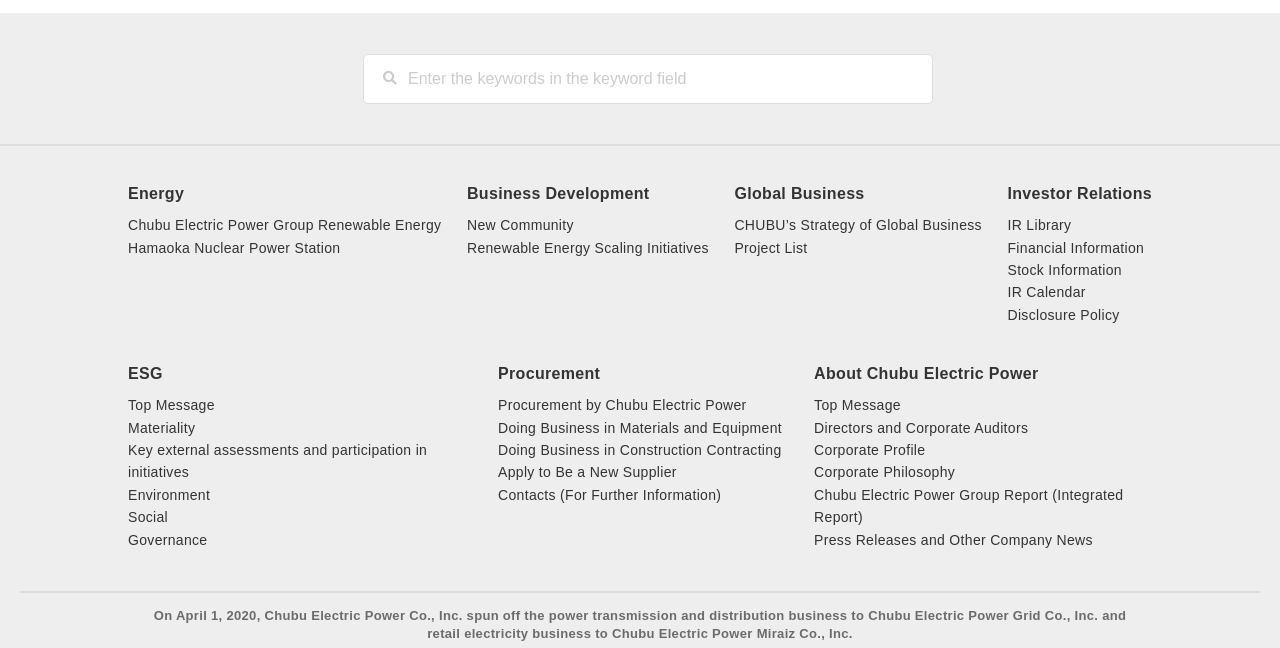Select the bounding box coordinates of the element I need to click to carry out the following instruction: "visit investor relations".

[0.787, 0.286, 0.9, 0.312]